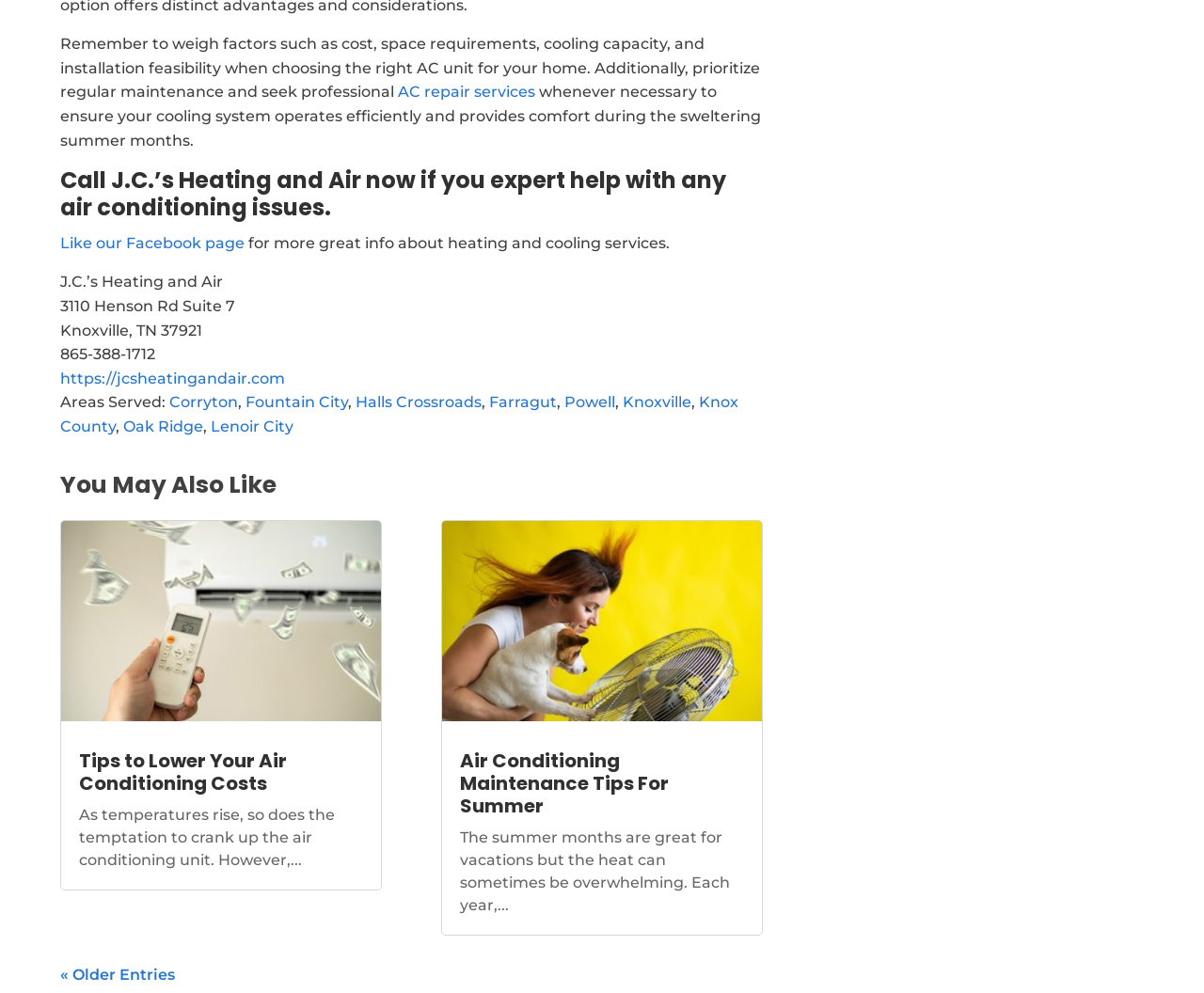What is the address of J.C.'s Heating and Air?
Relying on the image, give a concise answer in one word or a brief phrase.

3110 Henson Rd Suite 7, Knoxville, TN 37921